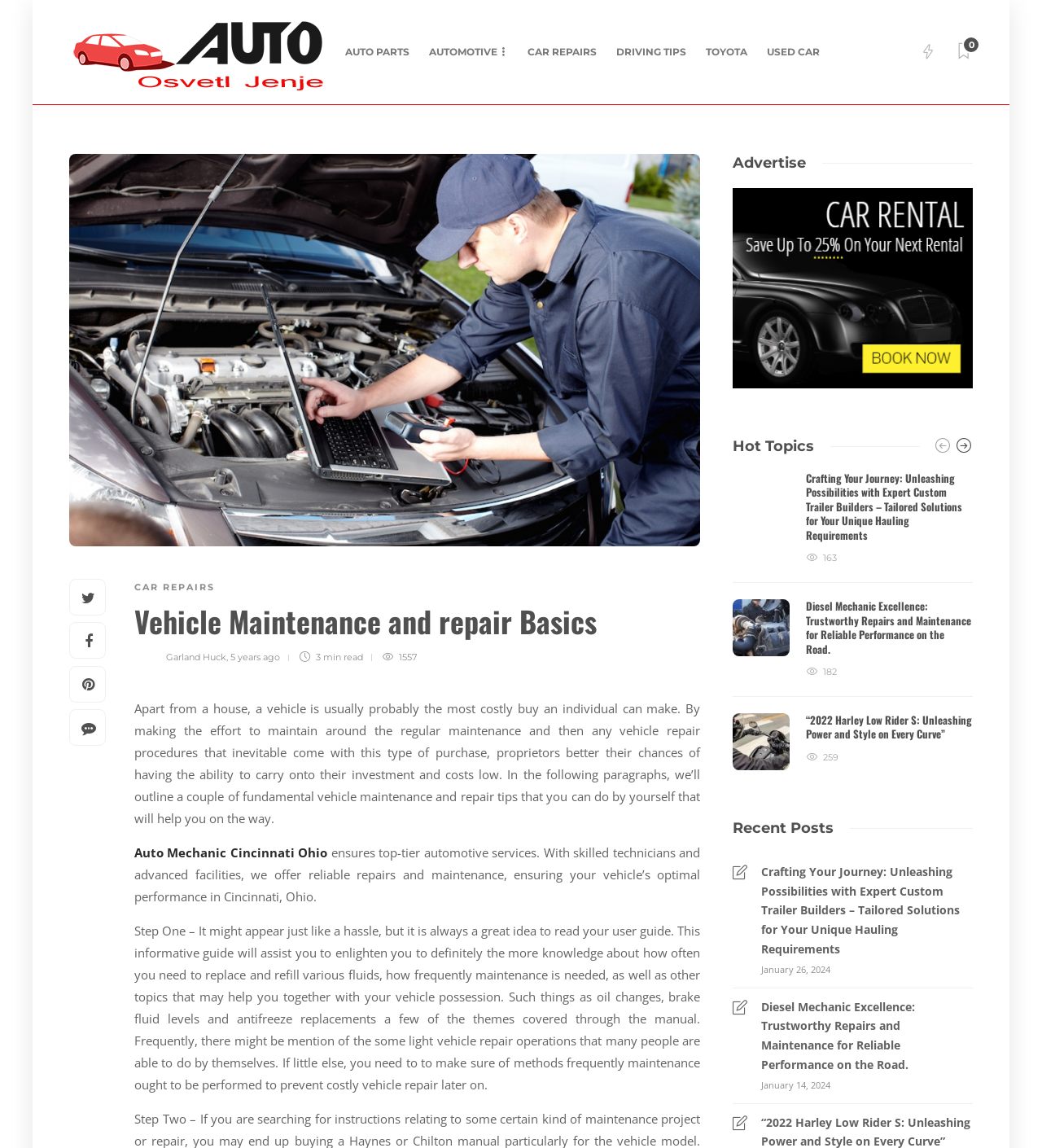Please determine the bounding box coordinates of the element's region to click in order to carry out the following instruction: "Browse the 'Hot Topics' section". The coordinates should be four float numbers between 0 and 1, i.e., [left, top, right, bottom].

[0.703, 0.381, 0.883, 0.396]